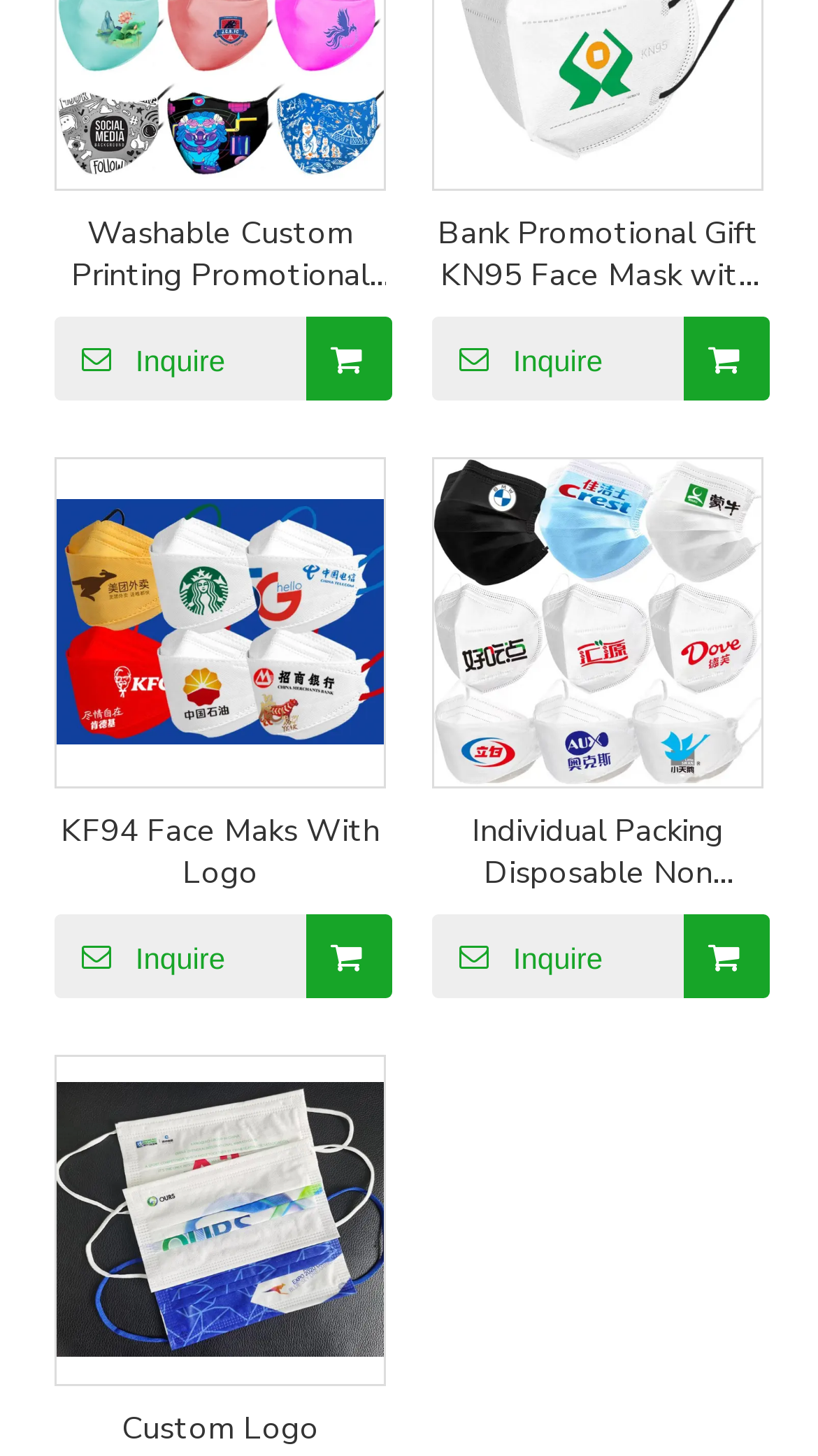Determine the bounding box coordinates (top-left x, top-left y, bottom-right x, bottom-right y) of the UI element described in the following text: Inquire

[0.067, 0.217, 0.477, 0.275]